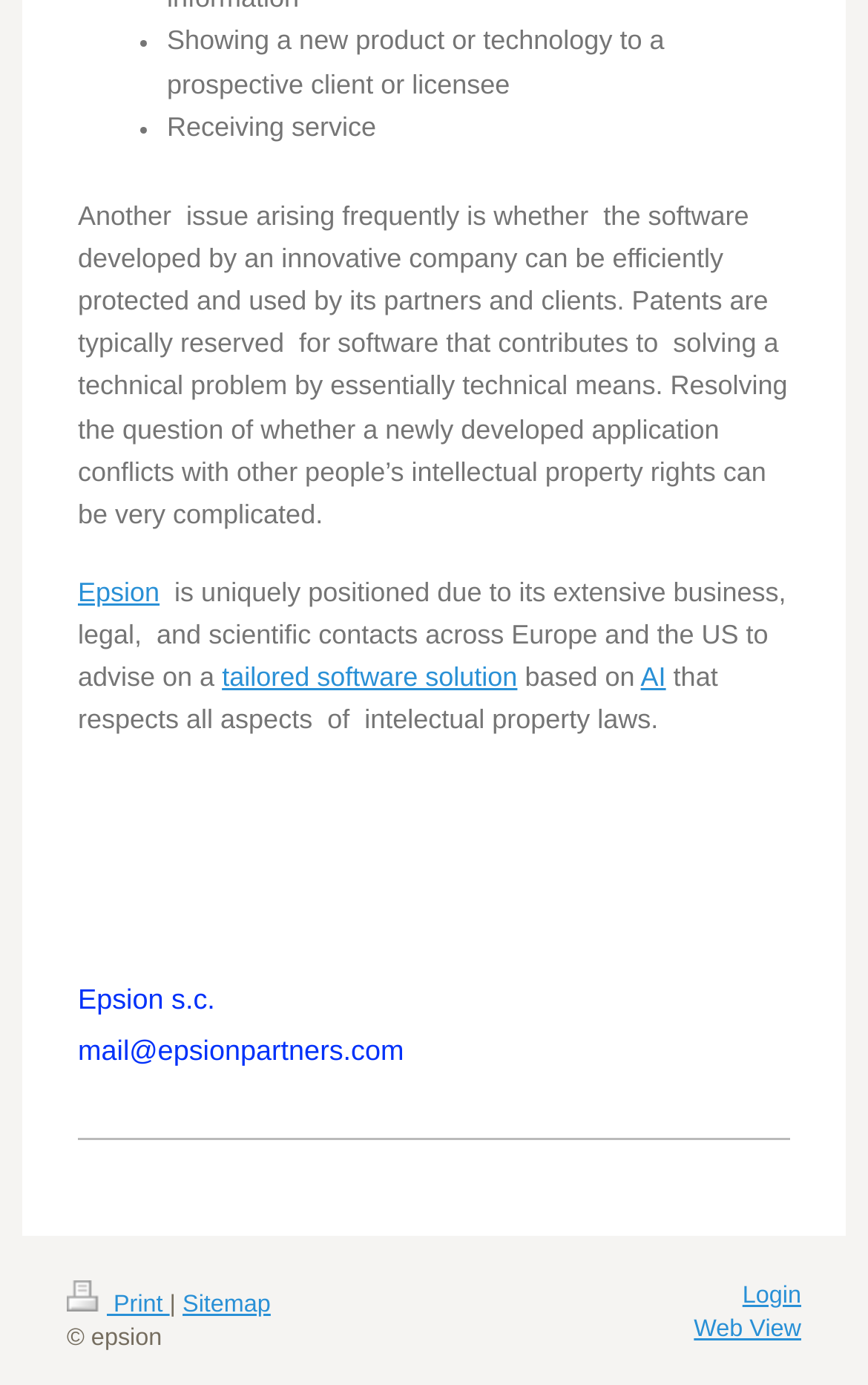Bounding box coordinates are to be given in the format (top-left x, top-left y, bottom-right x, bottom-right y). All values must be floating point numbers between 0 and 1. Provide the bounding box coordinate for the UI element described as: Web View

[0.799, 0.95, 0.923, 0.969]